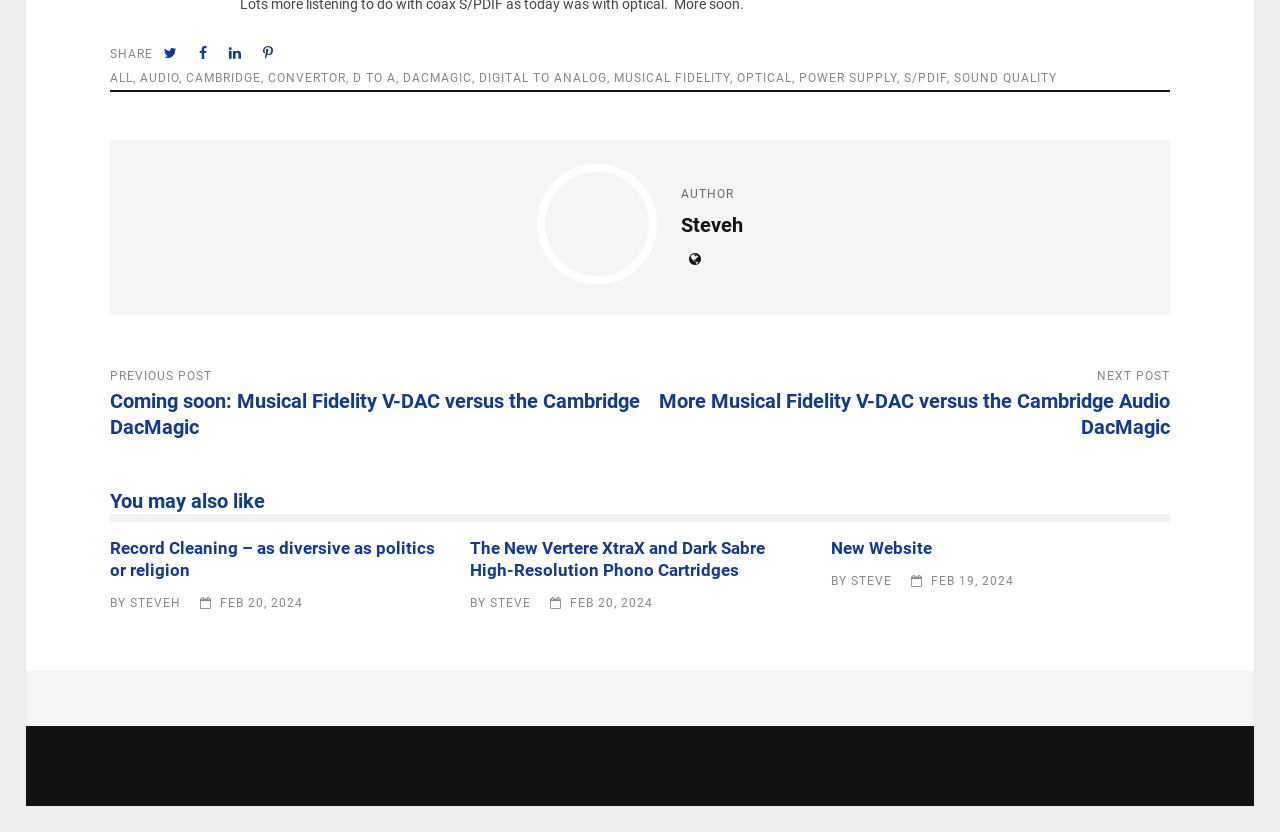Given the following UI element description: "convertor", find the bounding box coordinates in the webpage screenshot.

[0.209, 0.085, 0.27, 0.102]